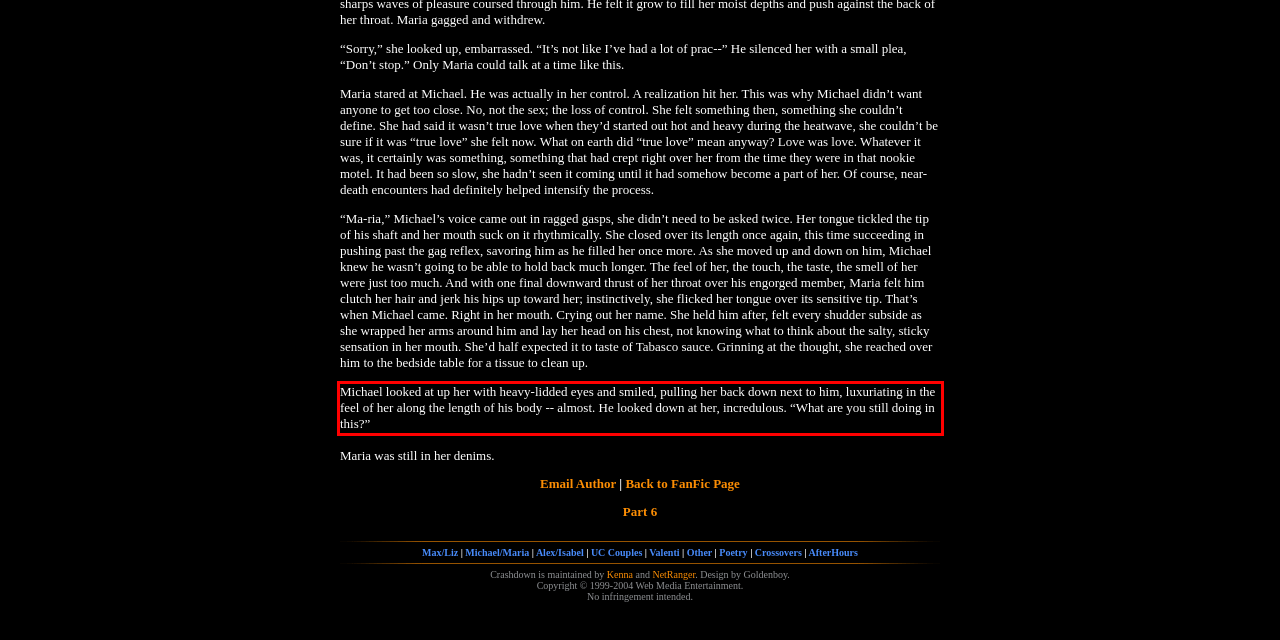Identify the text within the red bounding box on the webpage screenshot and generate the extracted text content.

Michael looked at up her with heavy-lidded eyes and smiled, pulling her back down next to him, luxuriating in the feel of her along the length of his body -- almost. He looked down at her, incredulous. “What are you still doing in this?”